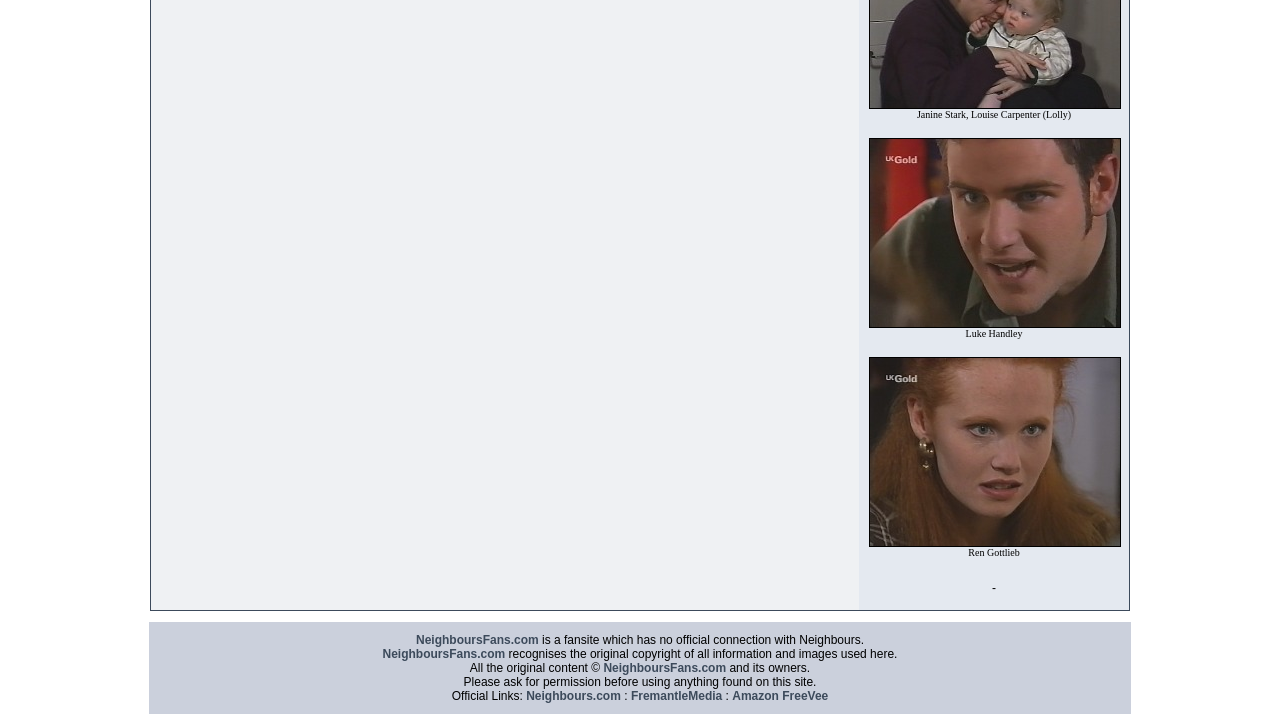Using the information in the image, give a comprehensive answer to the question: 
What is the copyright notice for the original content?

The copyright notice can be found in the text 'All the original content © NeighboursFans.com and its owners.' which is located in the LayoutTableCell element with bounding box coordinates [0.116, 0.862, 0.884, 0.989]. This notice indicates that the original content on the site is copyrighted by NeighboursFans.com and its owners.